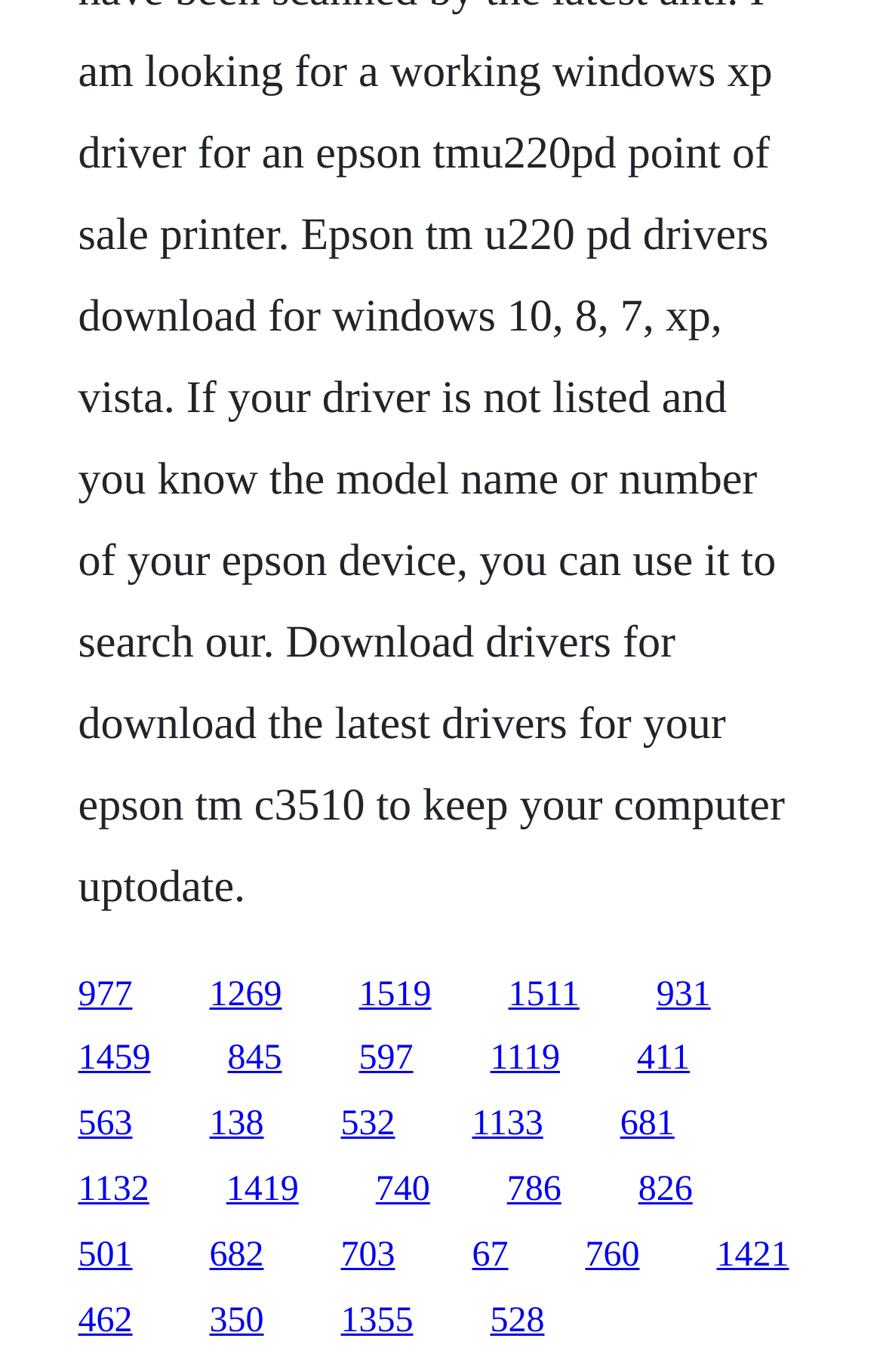Given the element description "1119" in the screenshot, predict the bounding box coordinates of that UI element.

[0.555, 0.758, 0.634, 0.786]